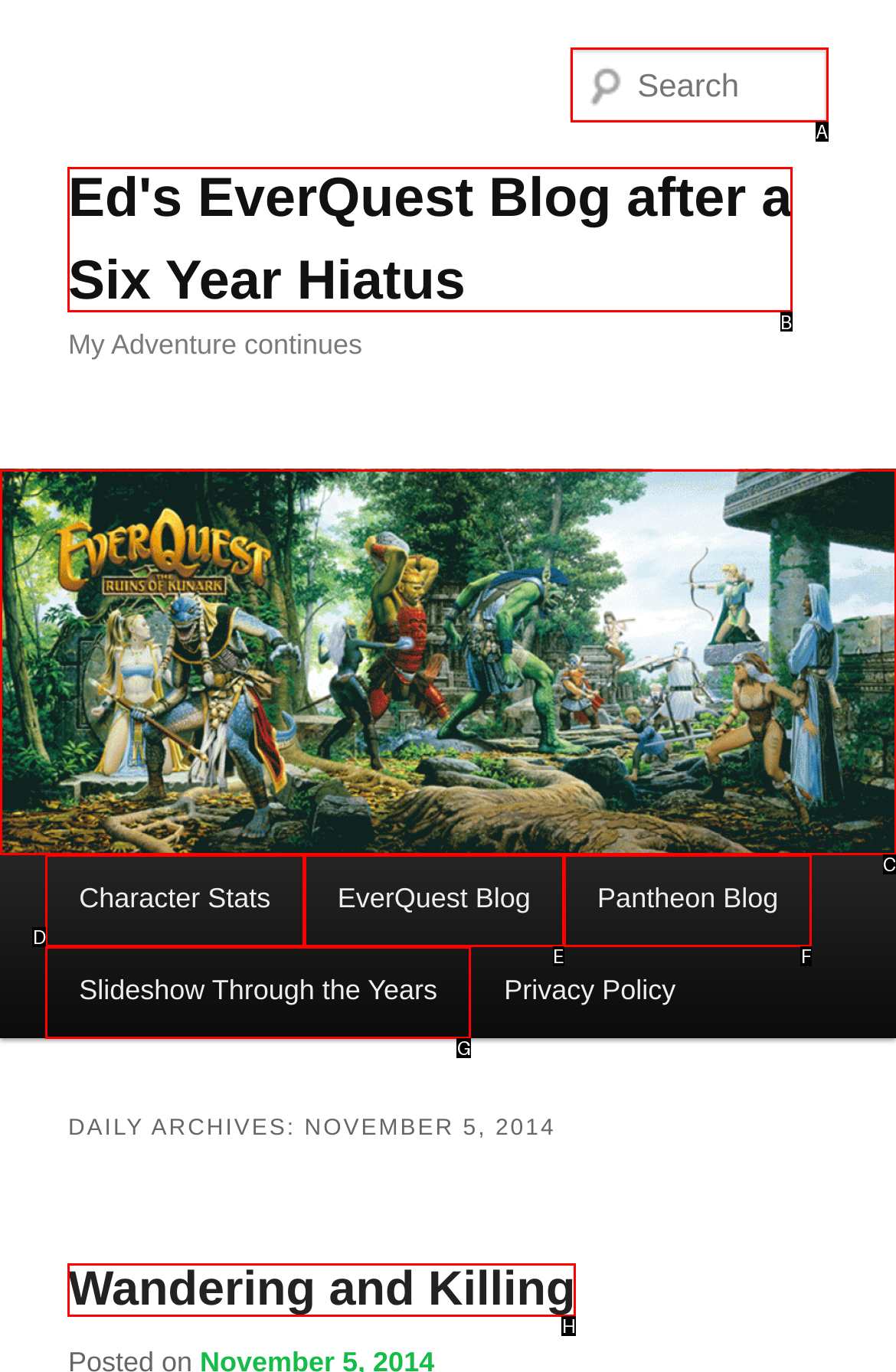To complete the task: Search for something, which option should I click? Answer with the appropriate letter from the provided choices.

A